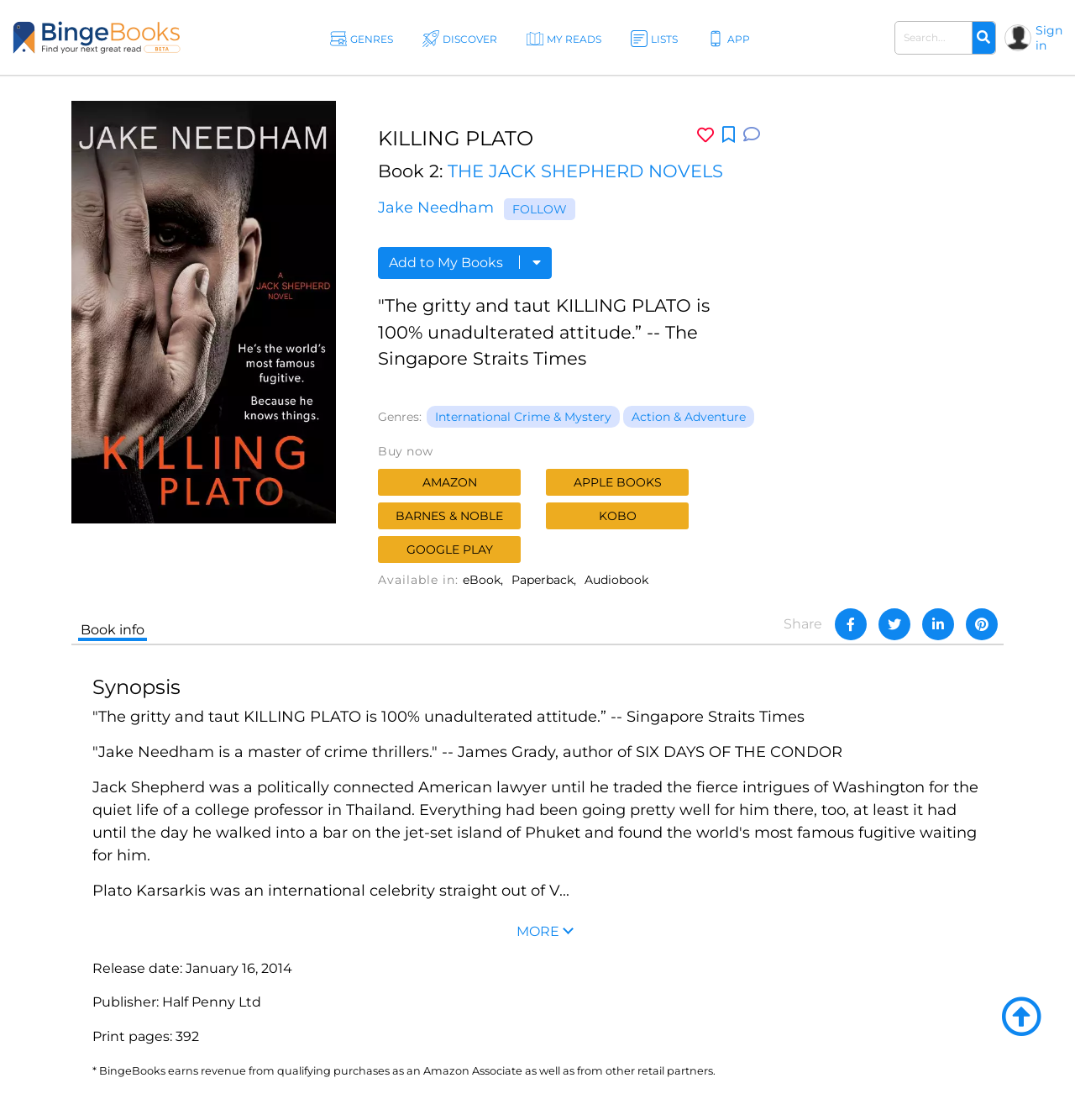Identify the bounding box for the UI element described as: "title="Share on Twitter"". The coordinates should be four float numbers between 0 and 1, i.e., [left, top, right, bottom].

[0.817, 0.543, 0.847, 0.571]